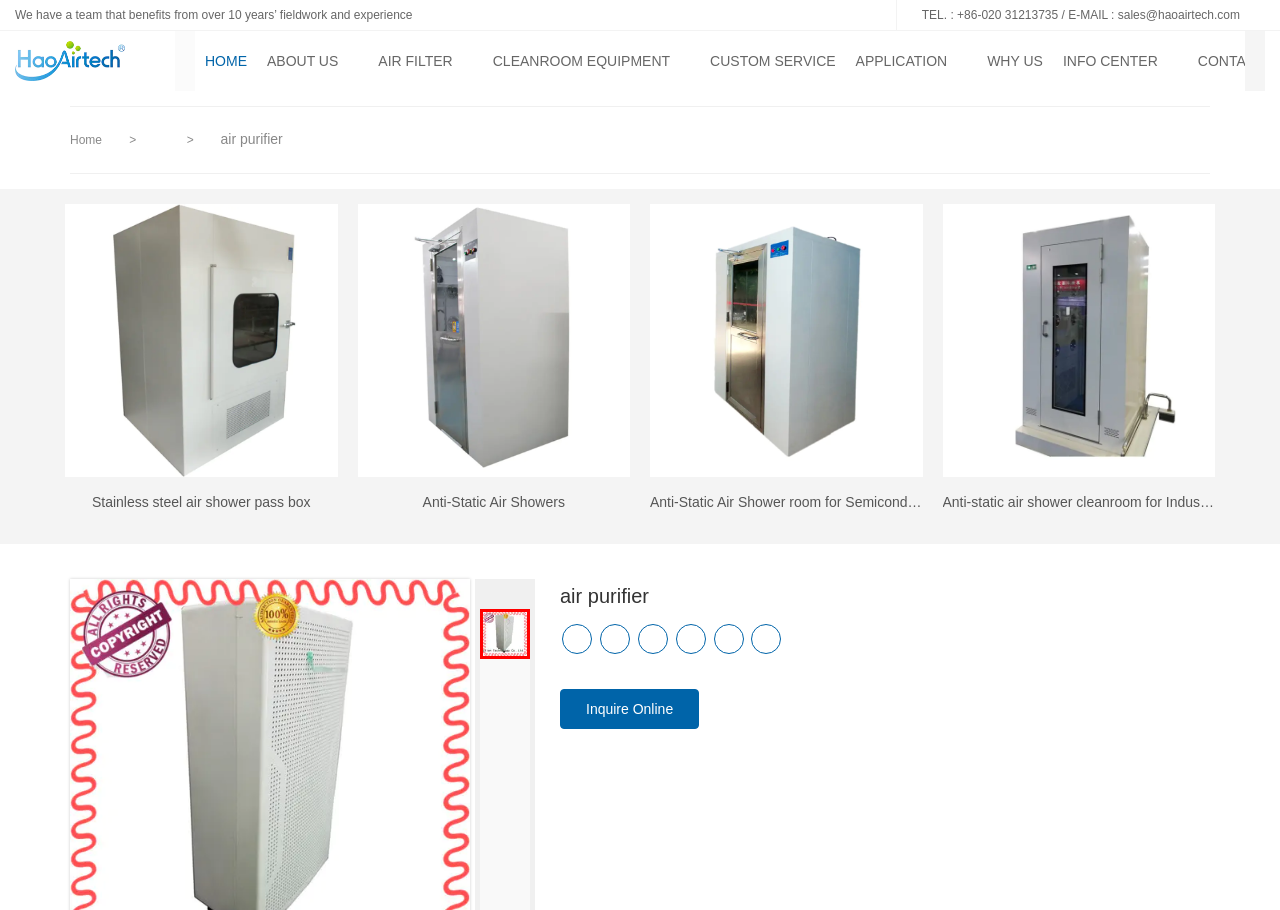What type of products does the company offer?
Provide a concise answer using a single word or phrase based on the image.

Air purifiers and cleanroom equipment